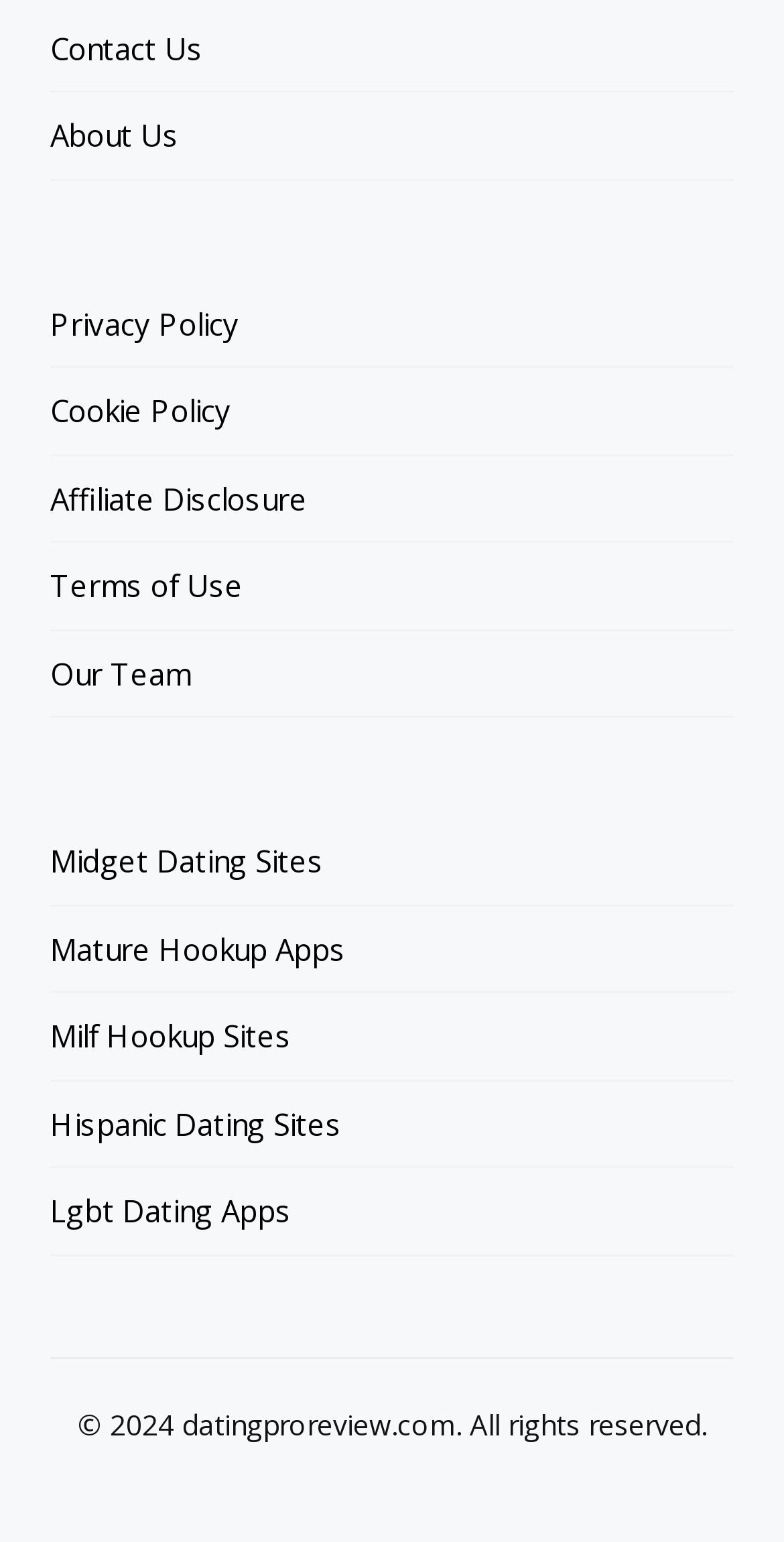What is the purpose of the 'Terms of Use' link?
Look at the screenshot and give a one-word or phrase answer.

To provide terms of use